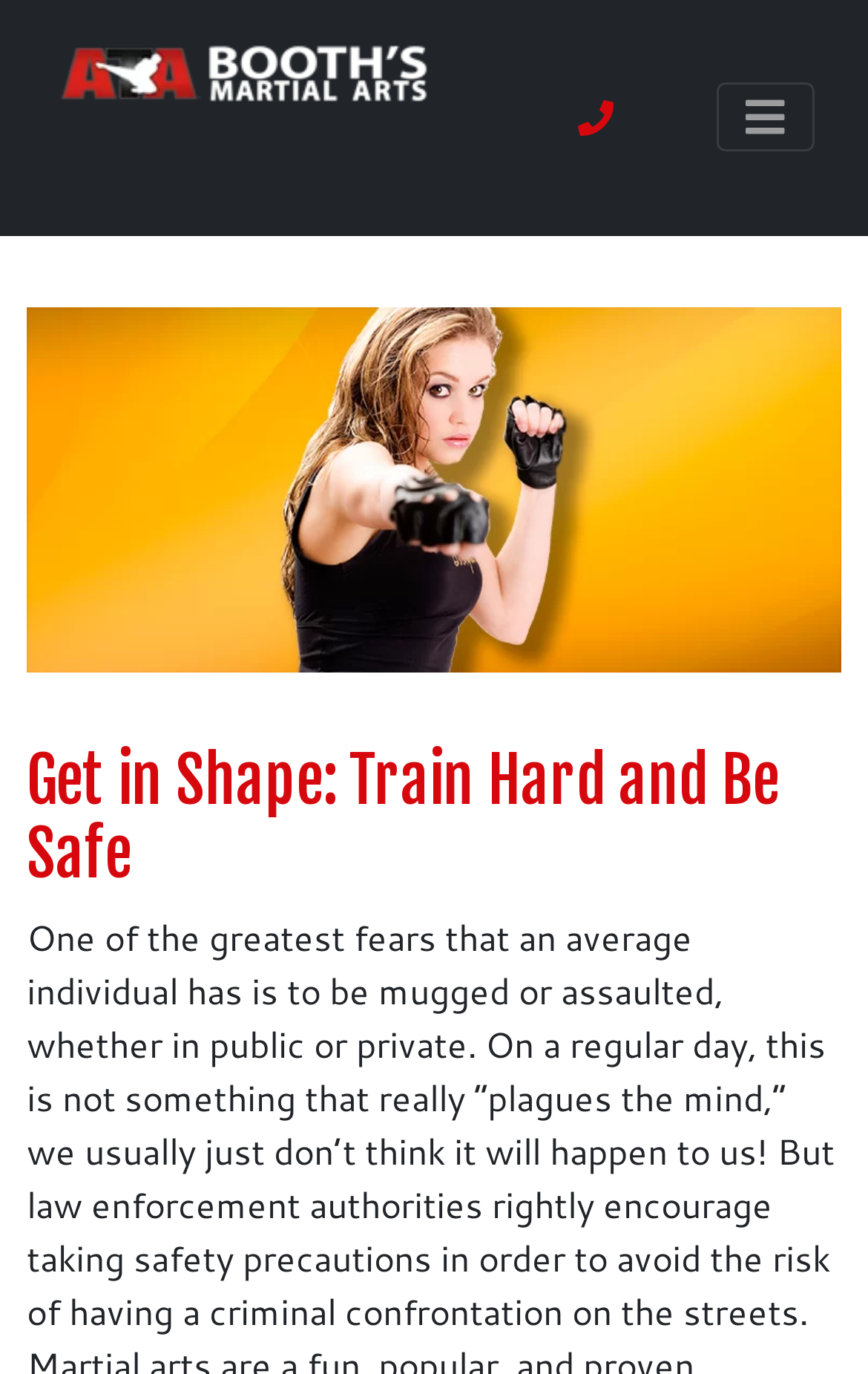What is the color scheme of the webpage?
Refer to the image and give a detailed answer to the question.

By analyzing the bounding box coordinates and the element descriptions, I inferred that the webpage has a dark background, and the text elements, such as the main heading, have a light color, which suggests a dark background with light text color scheme.